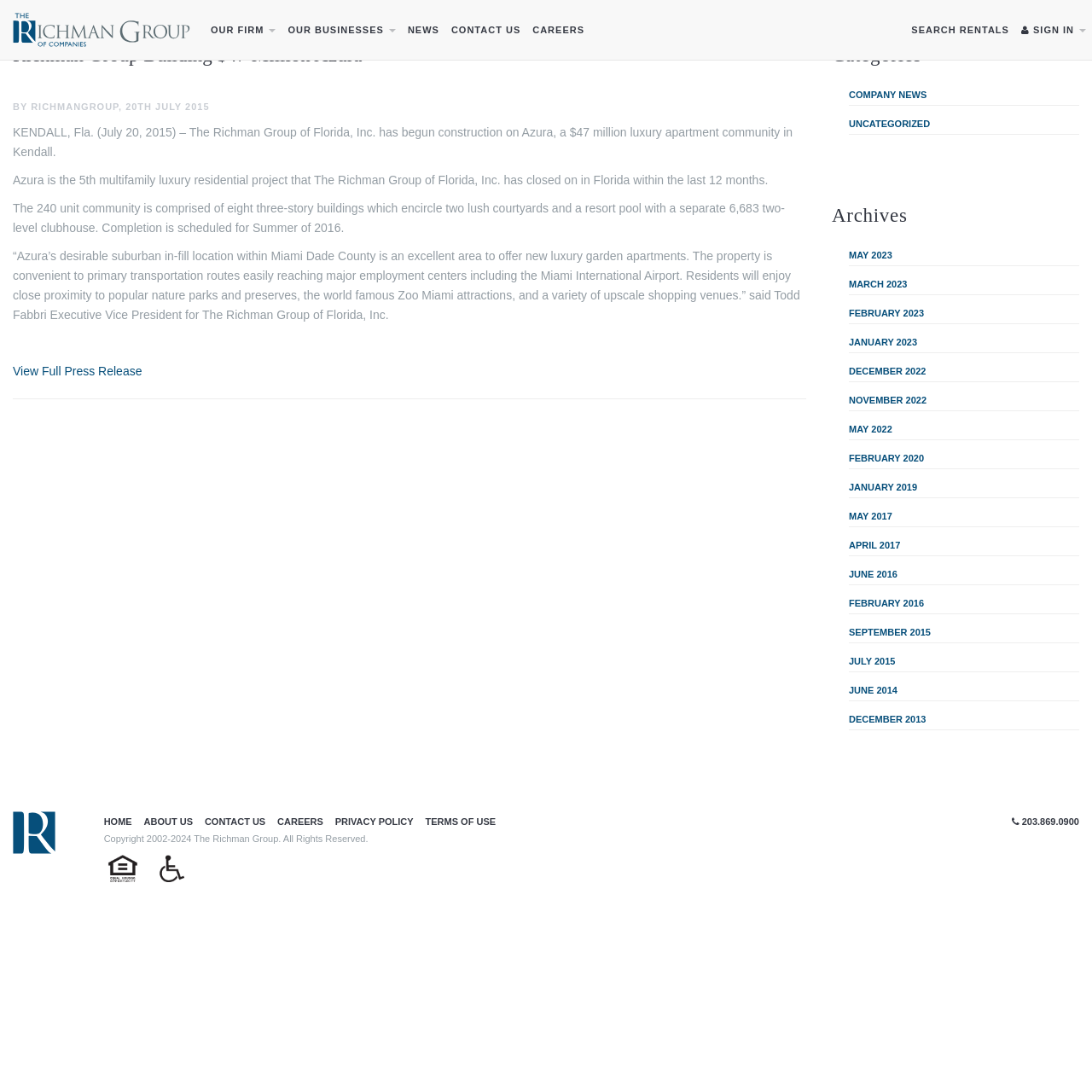Determine the bounding box coordinates (top-left x, top-left y, bottom-right x, bottom-right y) of the UI element described in the following text: 203.869.0900

[0.926, 0.748, 0.988, 0.757]